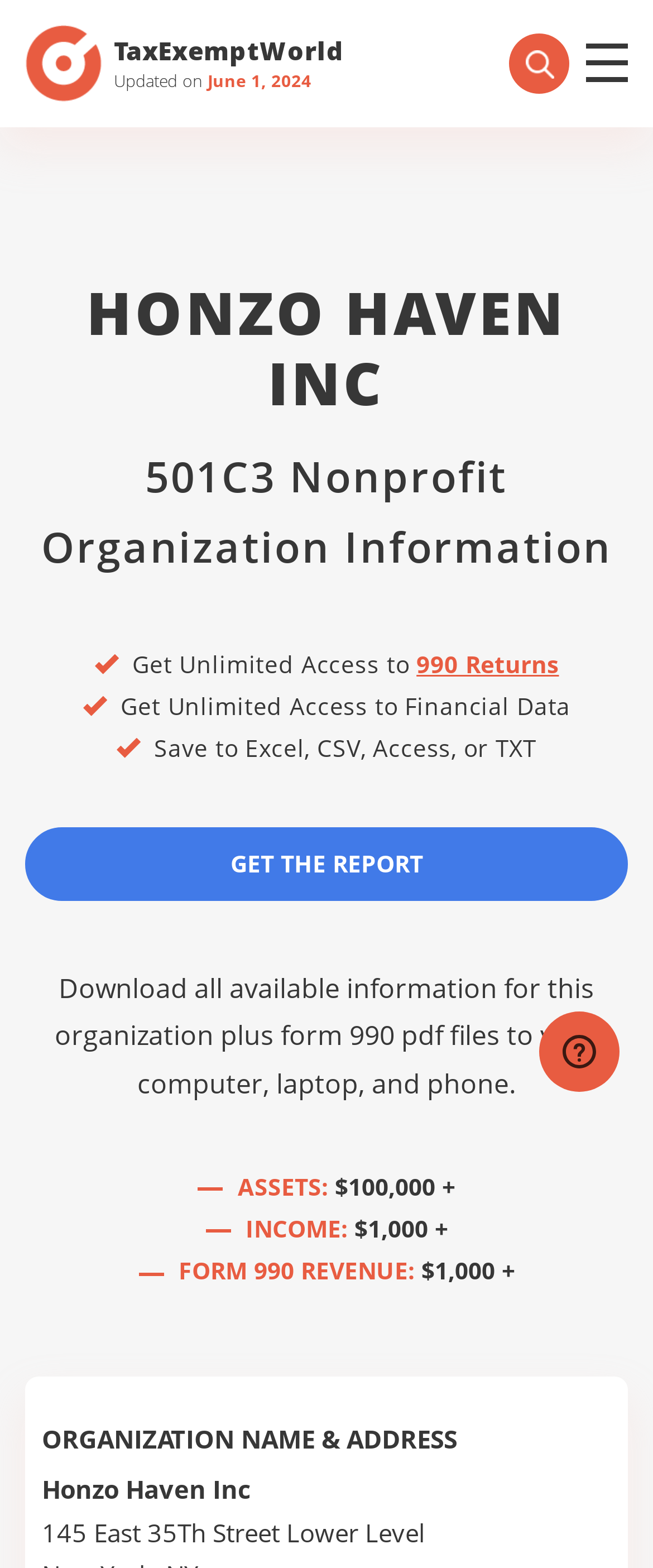Please look at the image and answer the question with a detailed explanation: What is the name of the nonprofit organization?

The name of the nonprofit organization can be found in the header section of the webpage, which is 'HONZO HAVEN INC 501C3 Nonprofit Organization Information'. Additionally, it is also mentioned in the 'ORGANIZATION NAME & ADDRESS' section as 'Honzo Haven Inc'.